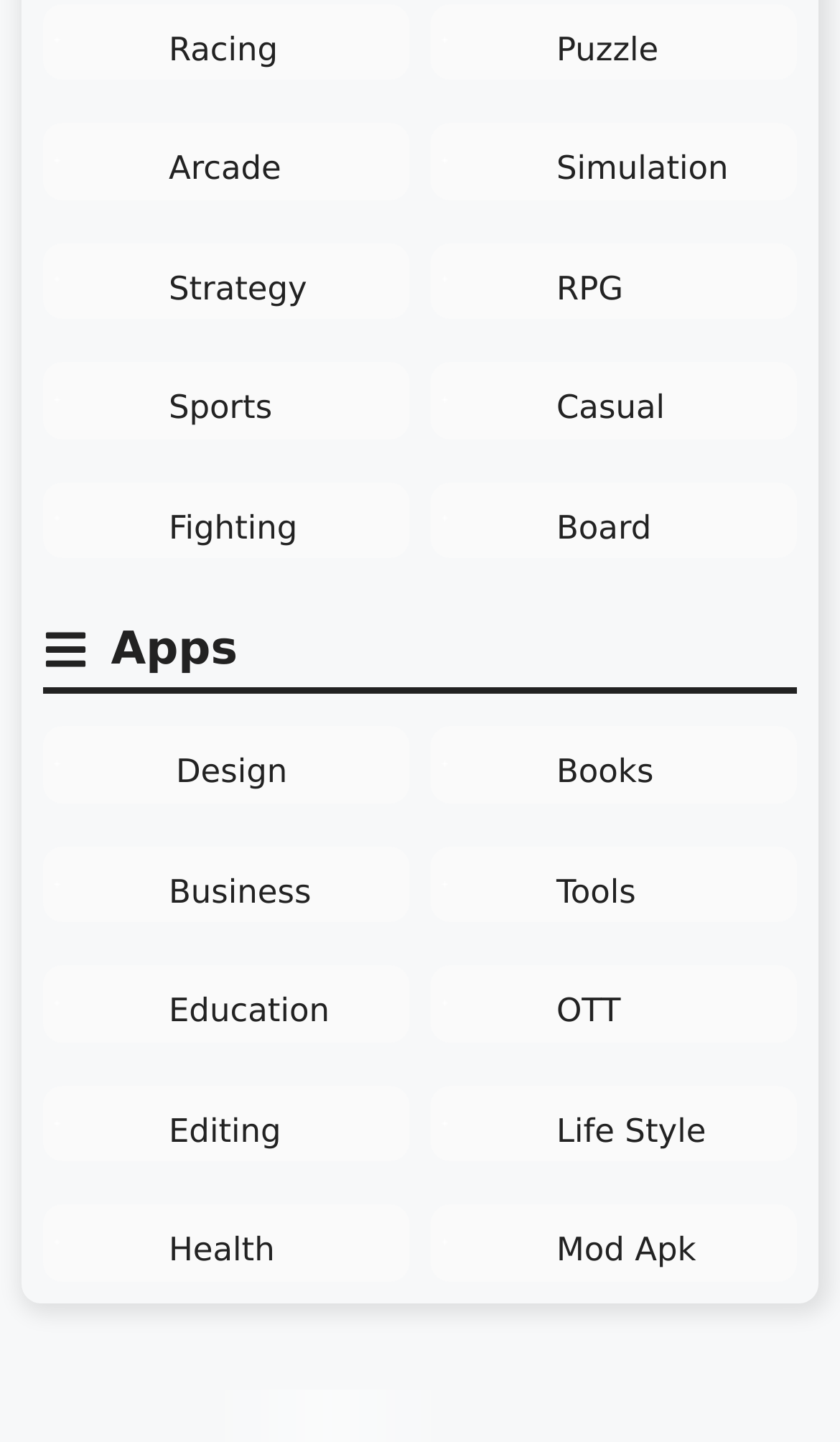Identify the bounding box coordinates for the element that needs to be clicked to fulfill this instruction: "Browse Simulation". Provide the coordinates in the format of four float numbers between 0 and 1: [left, top, right, bottom].

[0.662, 0.093, 0.867, 0.13]